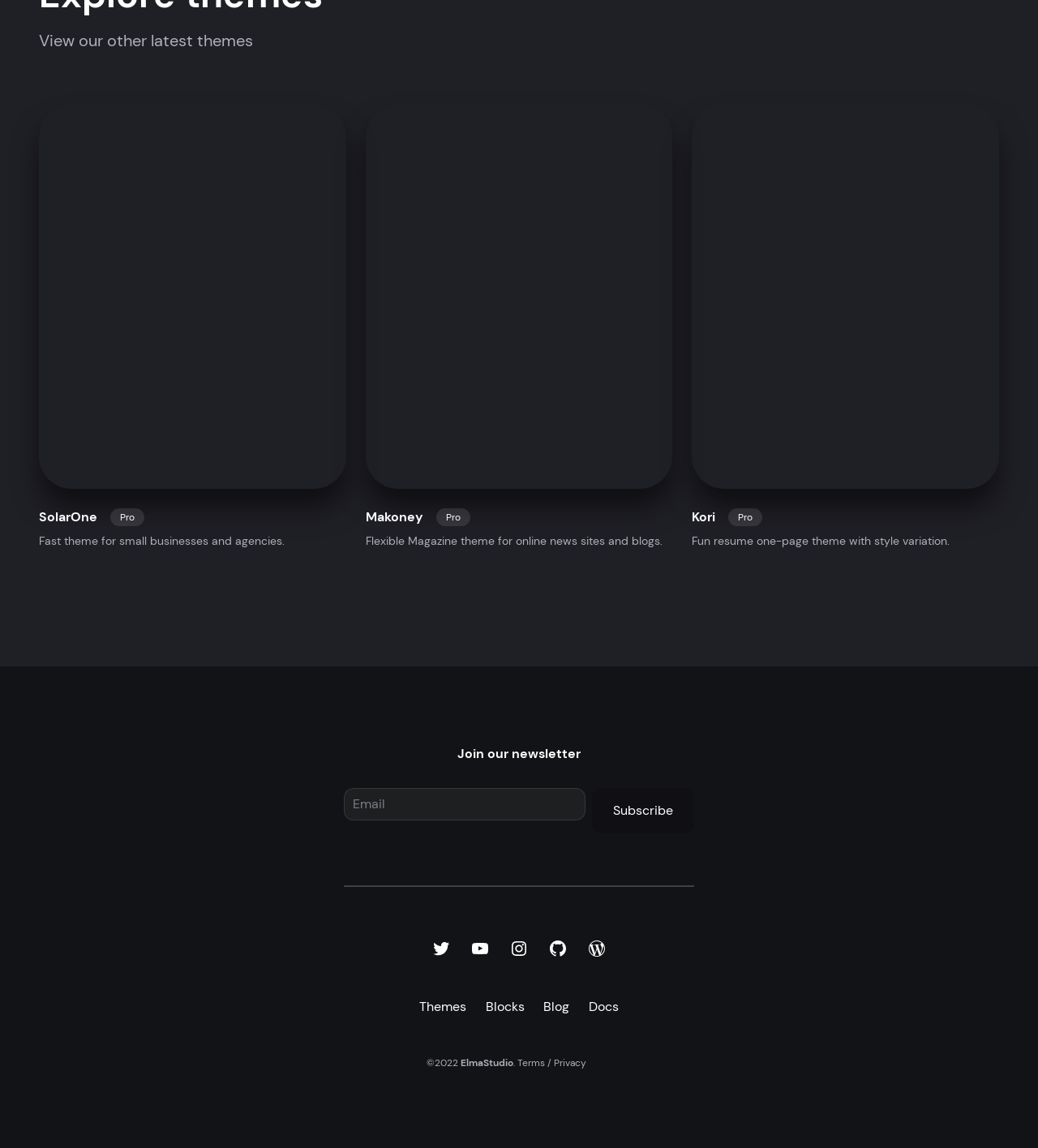Identify the bounding box coordinates of the element that should be clicked to fulfill this task: "Go to Themes". The coordinates should be provided as four float numbers between 0 and 1, i.e., [left, top, right, bottom].

[0.404, 0.868, 0.449, 0.885]